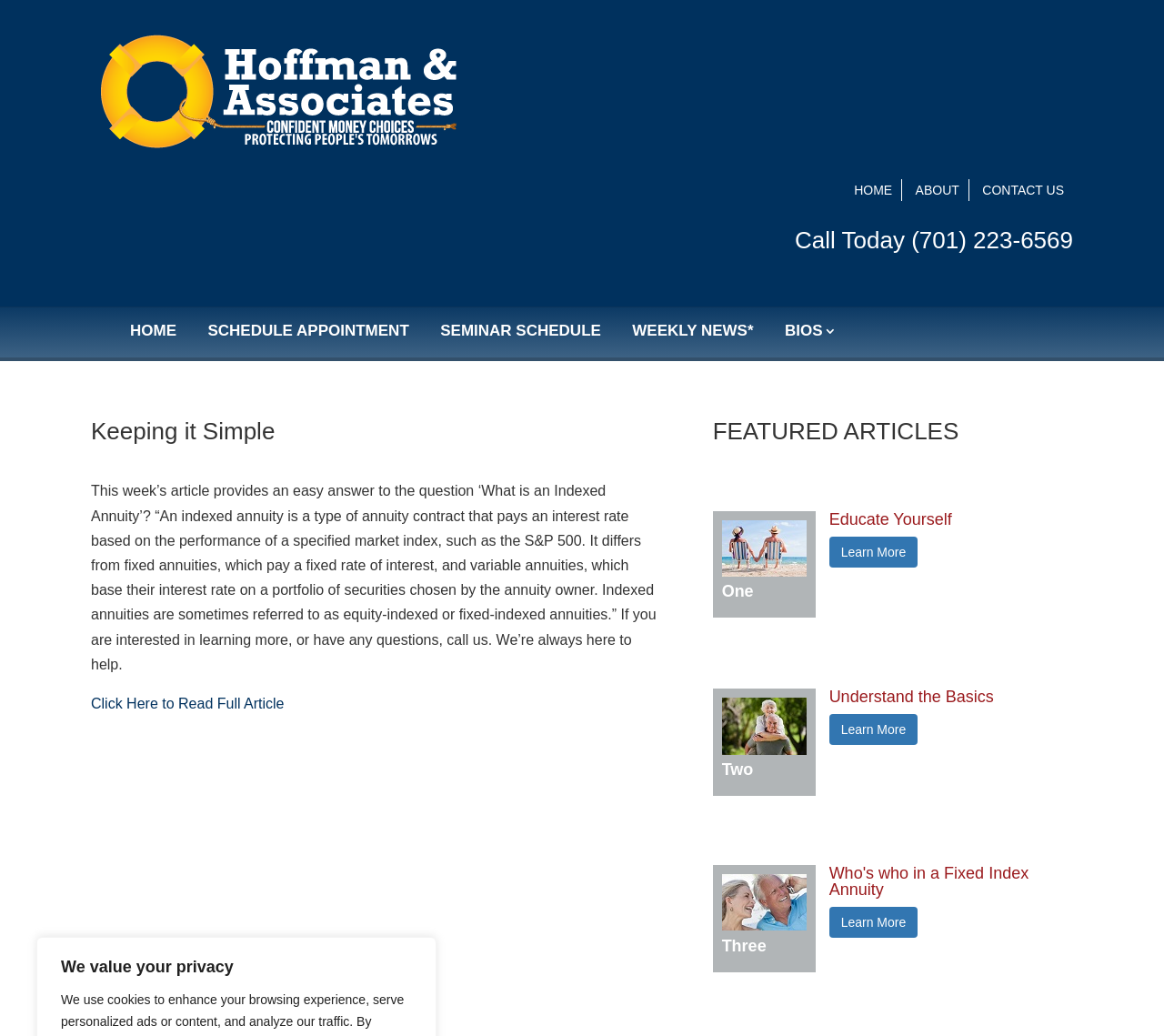What is the purpose of the 'Learn More' links?
Analyze the image and provide a thorough answer to the question.

I inferred the purpose of the 'Learn More' links by looking at the context in which they are used. The links are used in sections with headings such as 'Educate Yourself', 'Understand the Basics', and 'Understand the Benefits', which suggests that the purpose of the links is to provide more information and educate oneself on the topics.